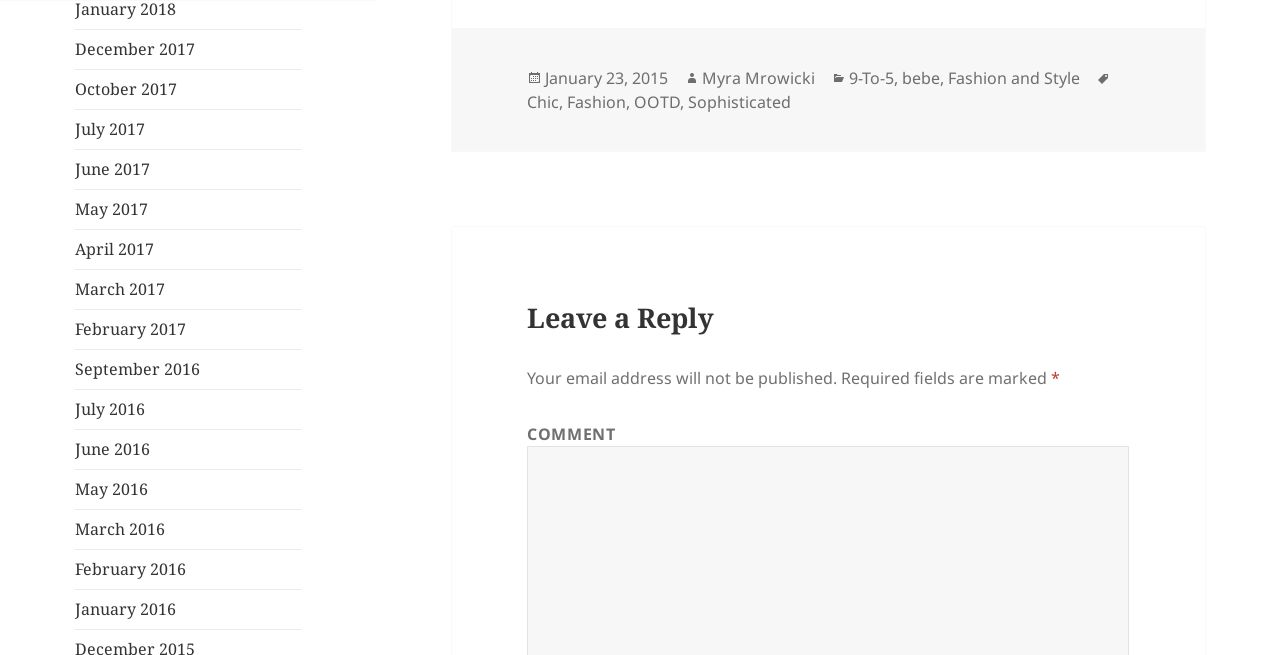What is the earliest month listed?
Examine the screenshot and reply with a single word or phrase.

January 2016